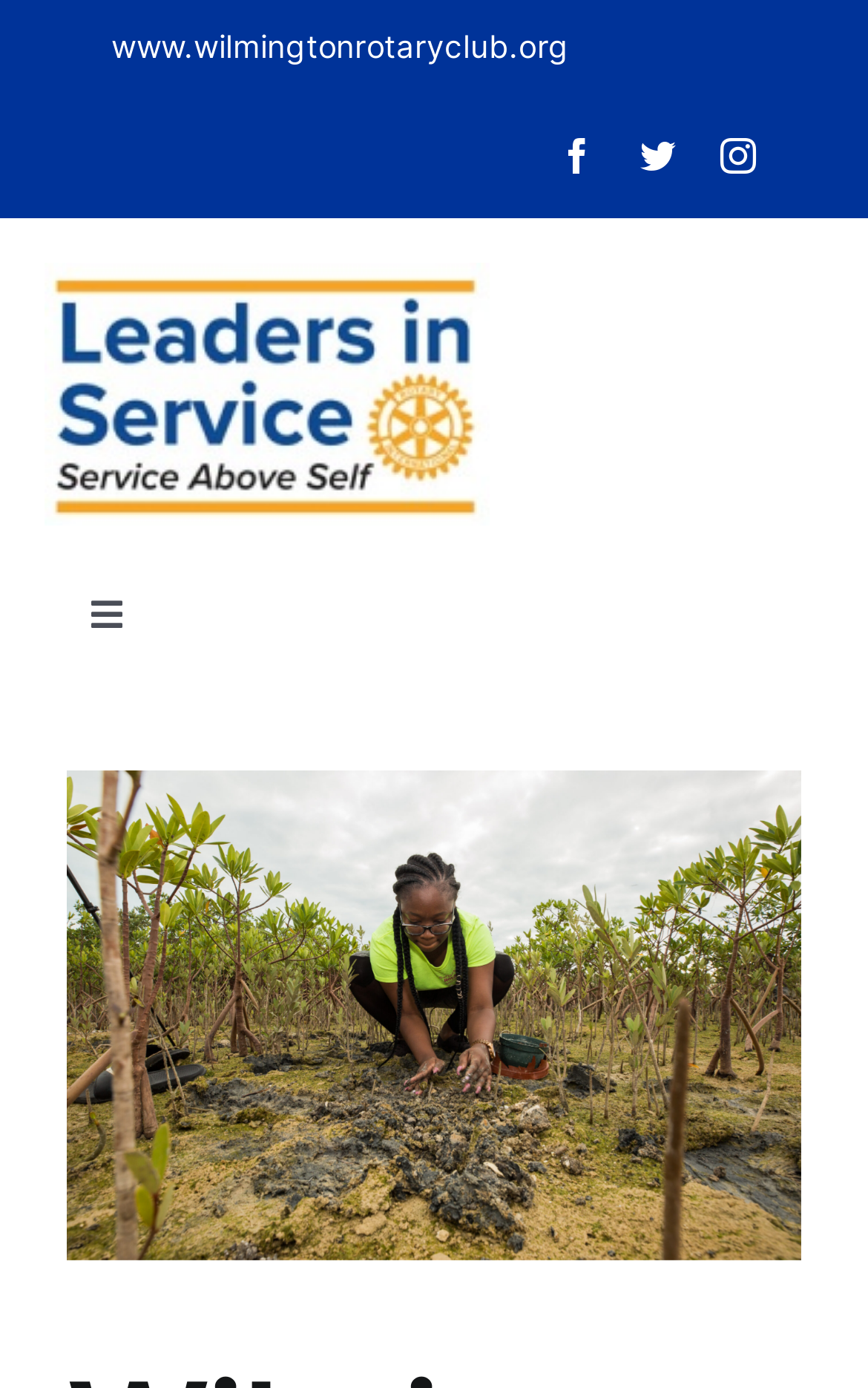Please identify the bounding box coordinates of the region to click in order to complete the task: "Purchase tickets". The coordinates must be four float numbers between 0 and 1, specified as [left, top, right, bottom].

[0.0, 0.581, 1.0, 0.685]